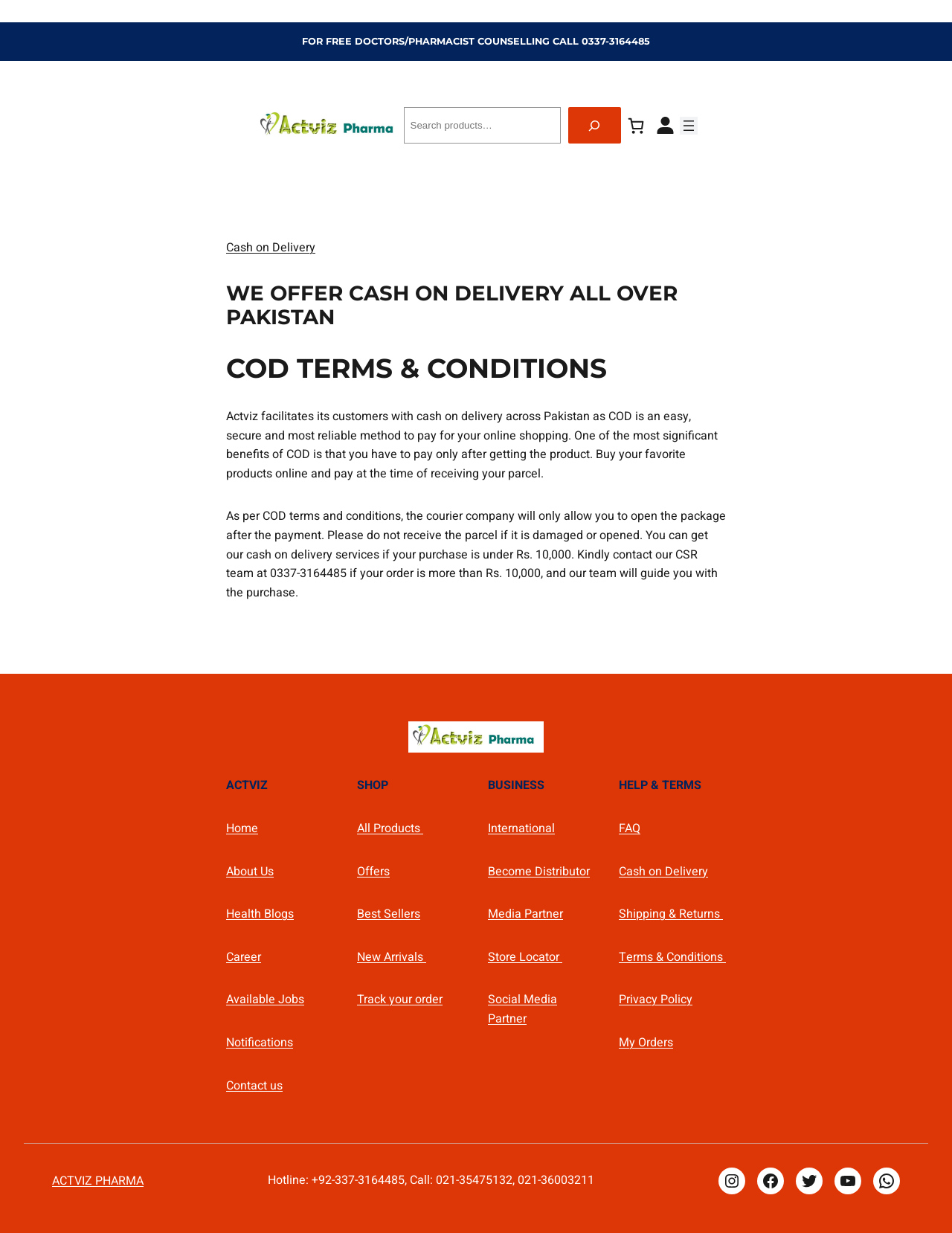Refer to the image and answer the question with as much detail as possible: How many items are in the cart?

I found this information by looking at the button element that says '0 items in cart'.